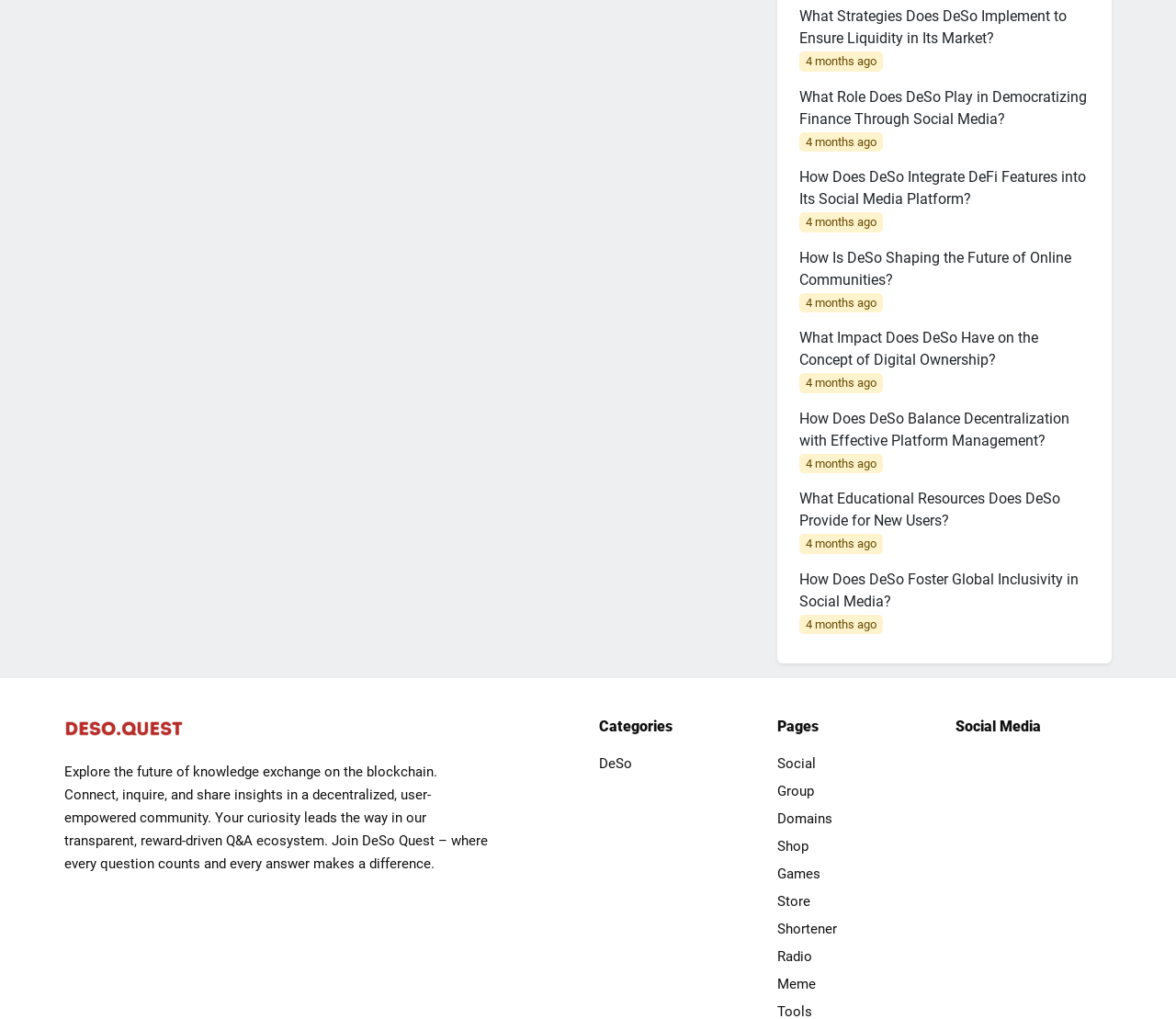Find the bounding box coordinates of the clickable area required to complete the following action: "Check out Games".

[0.661, 0.847, 0.794, 0.869]